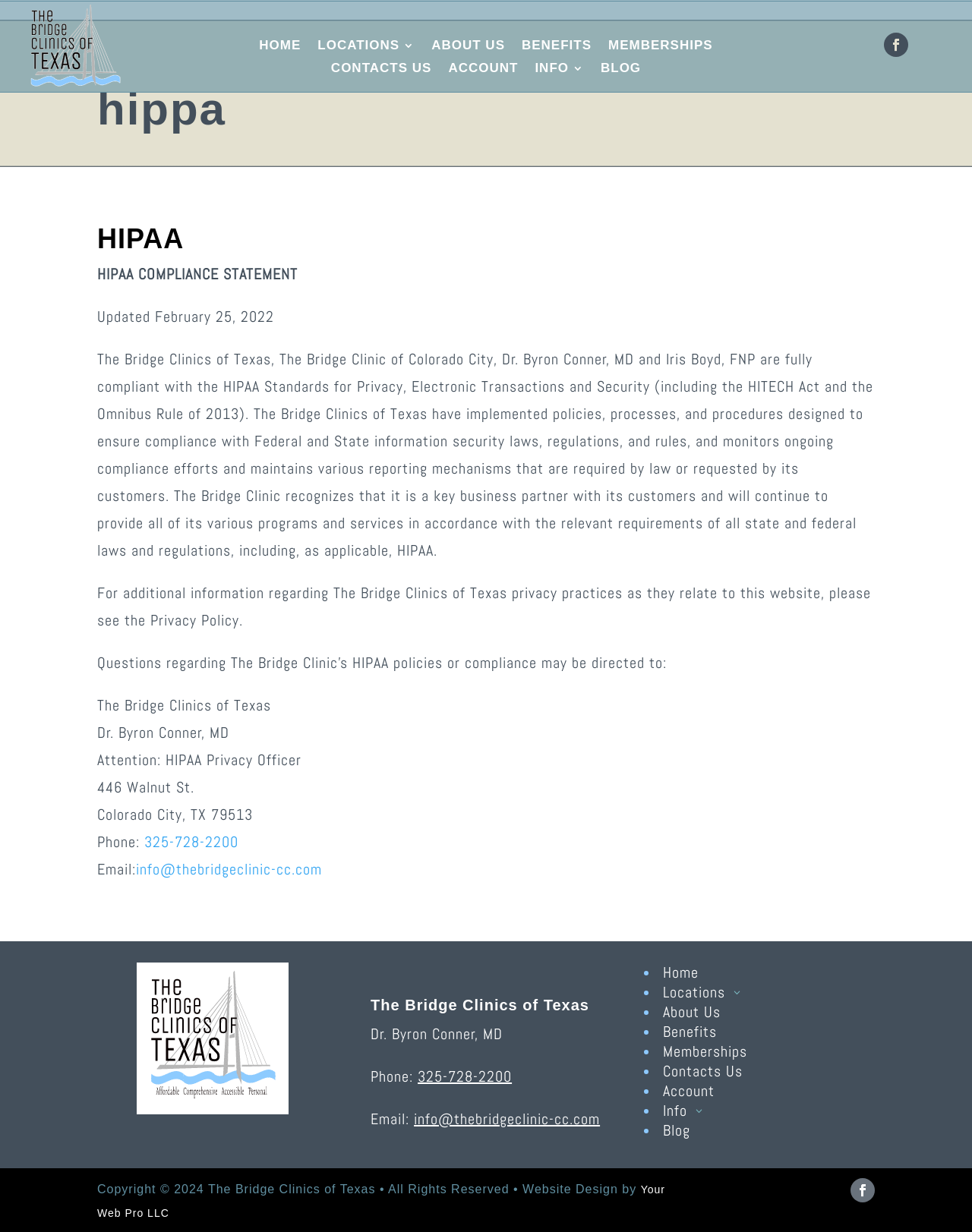Please identify the bounding box coordinates of the clickable region that I should interact with to perform the following instruction: "Contact HIPAA Privacy Officer". The coordinates should be expressed as four float numbers between 0 and 1, i.e., [left, top, right, bottom].

[0.148, 0.675, 0.245, 0.691]